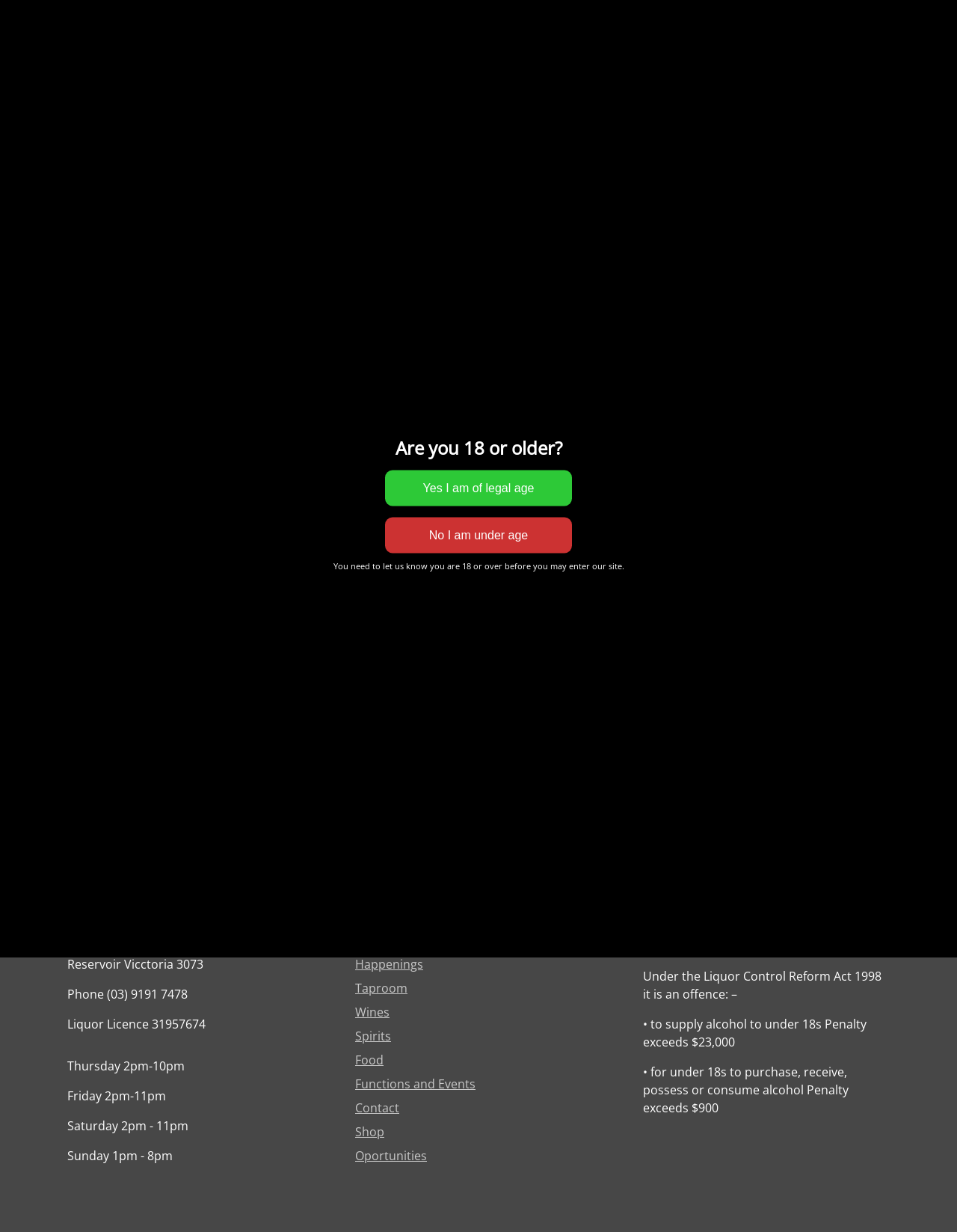Please identify the bounding box coordinates of the clickable area that will allow you to execute the instruction: "Check the opening hours".

[0.07, 0.858, 0.193, 0.872]